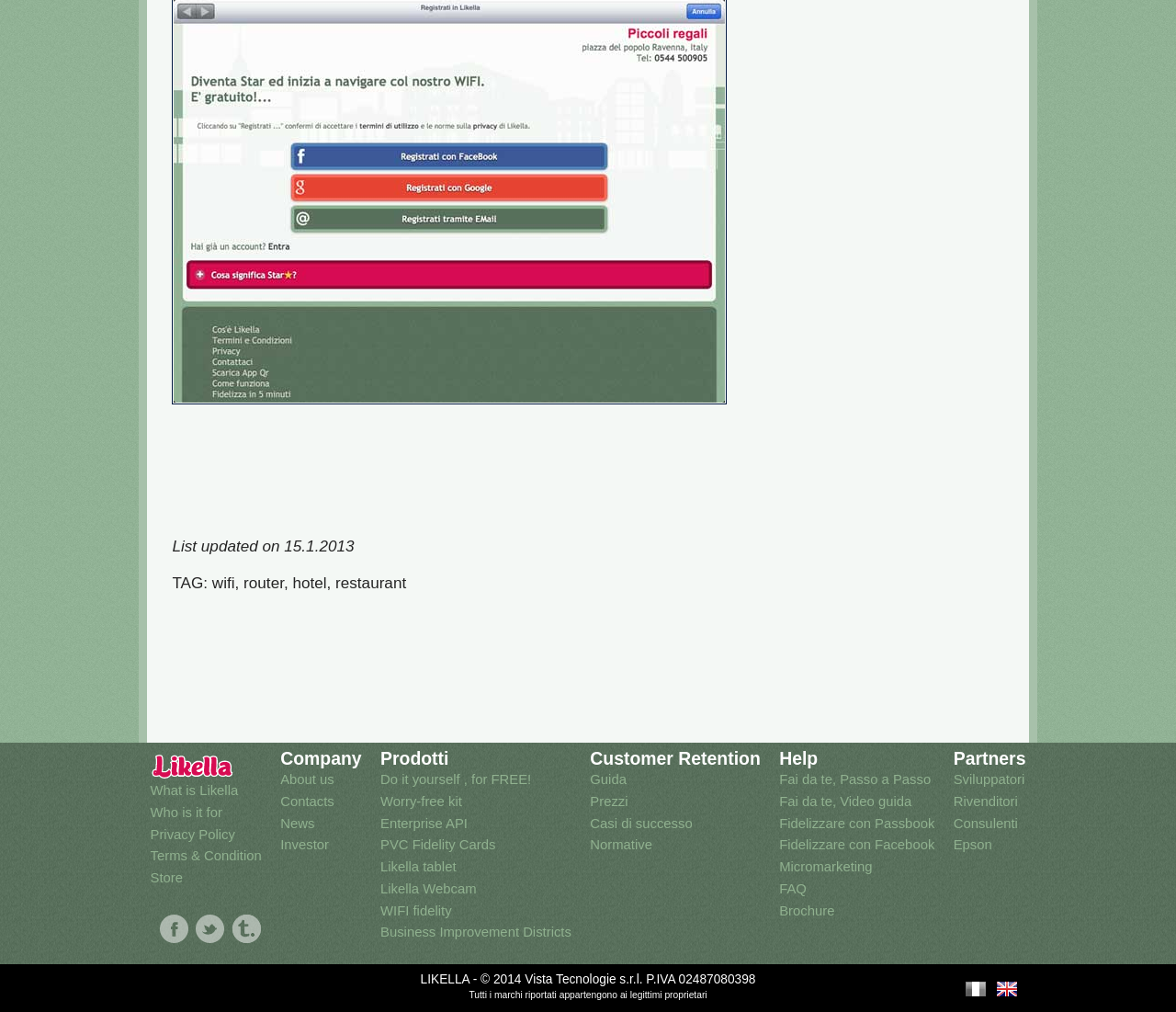What is the language option available besides Italiano?
Answer the question with a detailed and thorough explanation.

I found the language options at the bottom of the page and saw that besides 'Italiano', the other option is 'English' with the bounding box coordinates [0.847, 0.966, 0.866, 0.988].